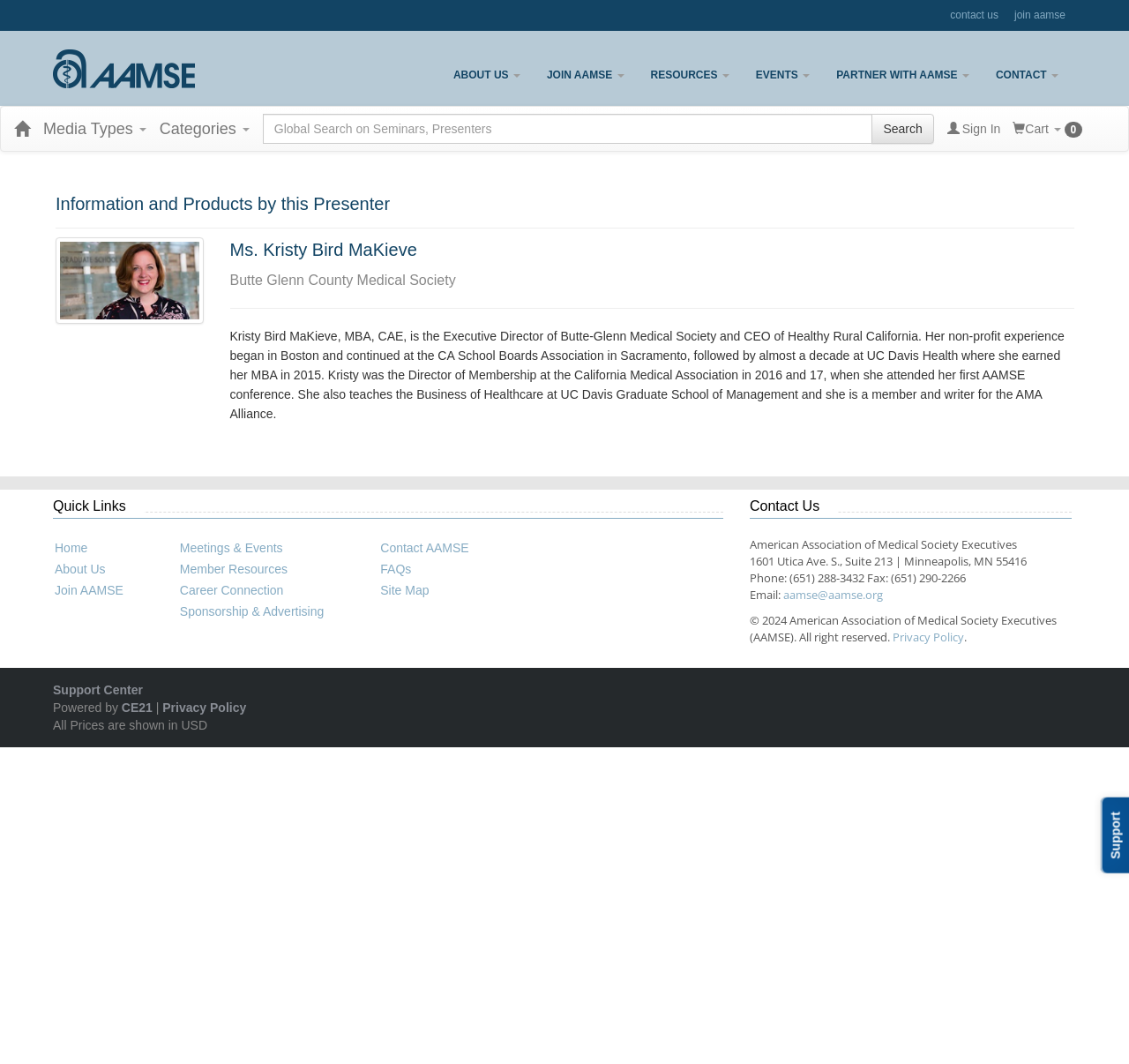Identify the bounding box coordinates of the part that should be clicked to carry out this instruction: "Contact AAMSE".

[0.882, 0.065, 0.93, 0.076]